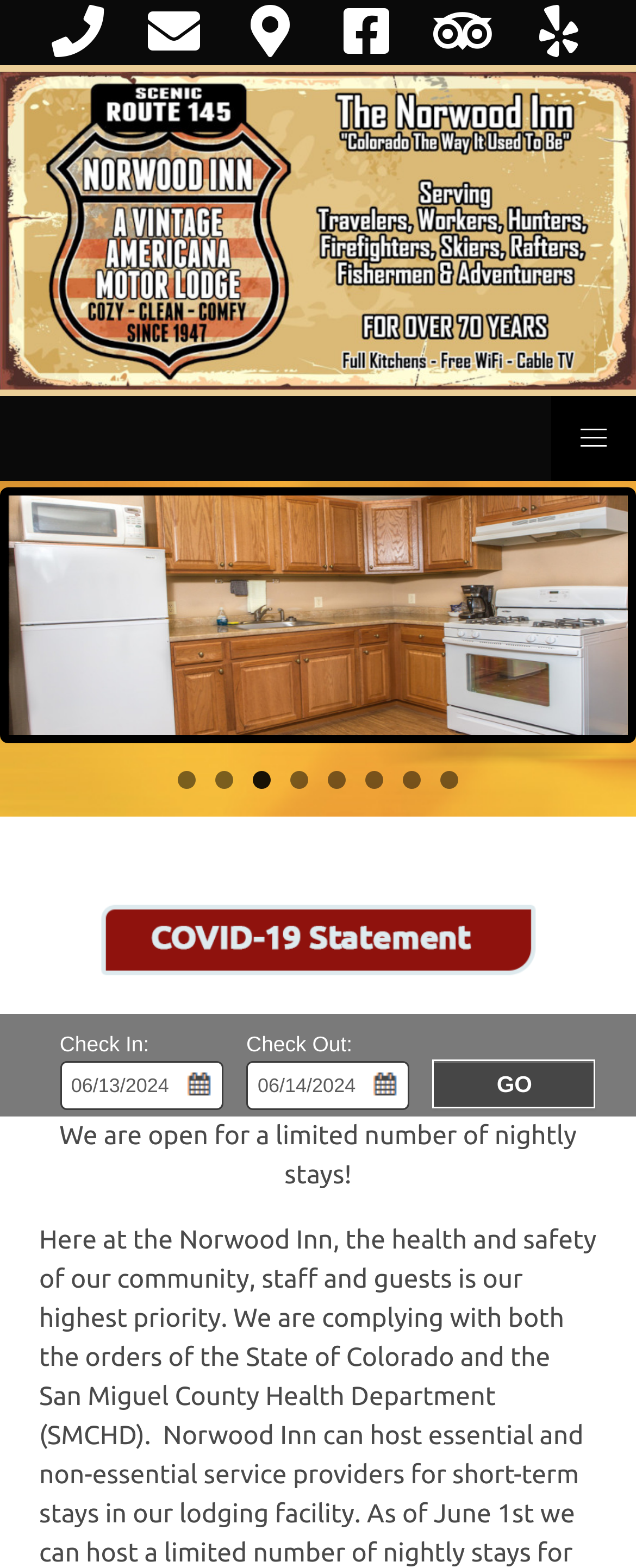Please provide the bounding box coordinates for the element that needs to be clicked to perform the following instruction: "Click the Norwood Inn logo". The coordinates should be given as four float numbers between 0 and 1, i.e., [left, top, right, bottom].

[0.0, 0.046, 1.0, 0.248]